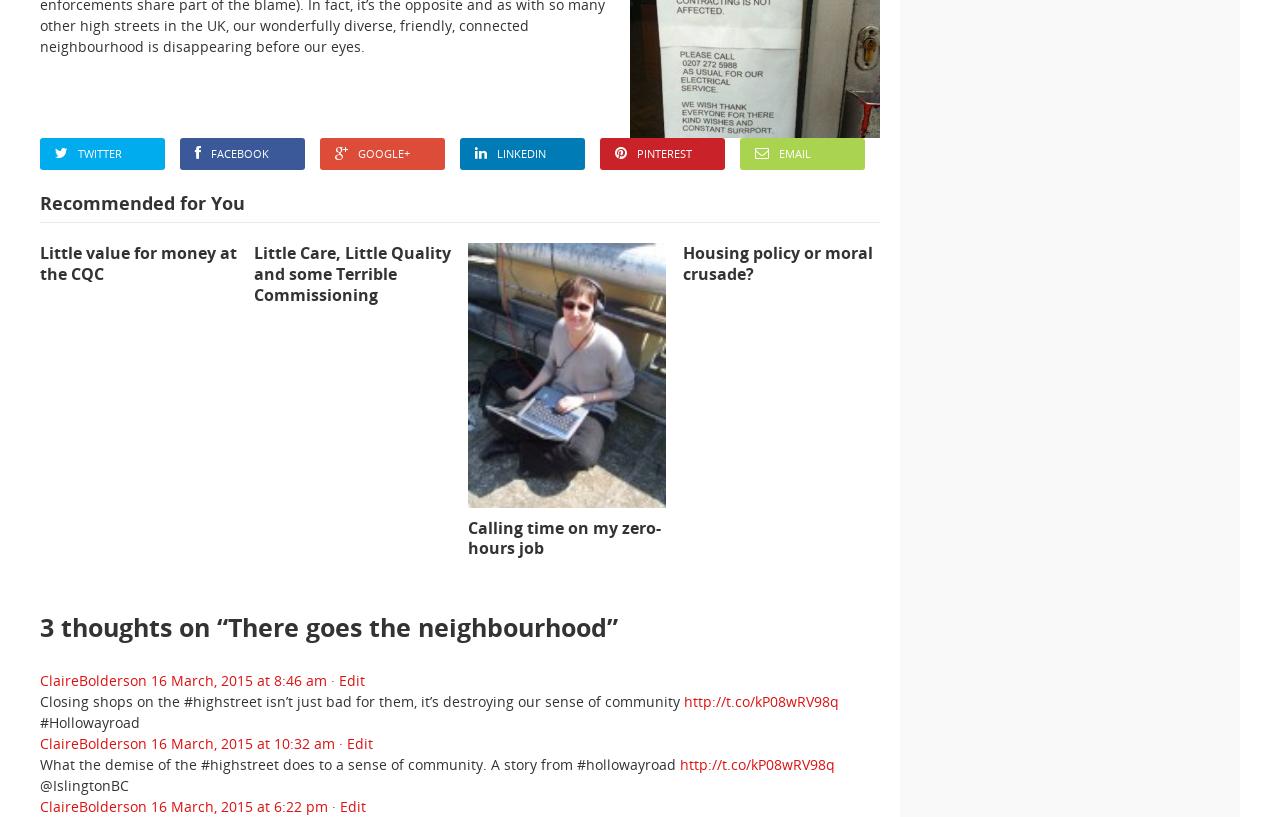Identify the bounding box for the UI element that is described as follows: "LinkedIn".

[0.359, 0.169, 0.457, 0.208]